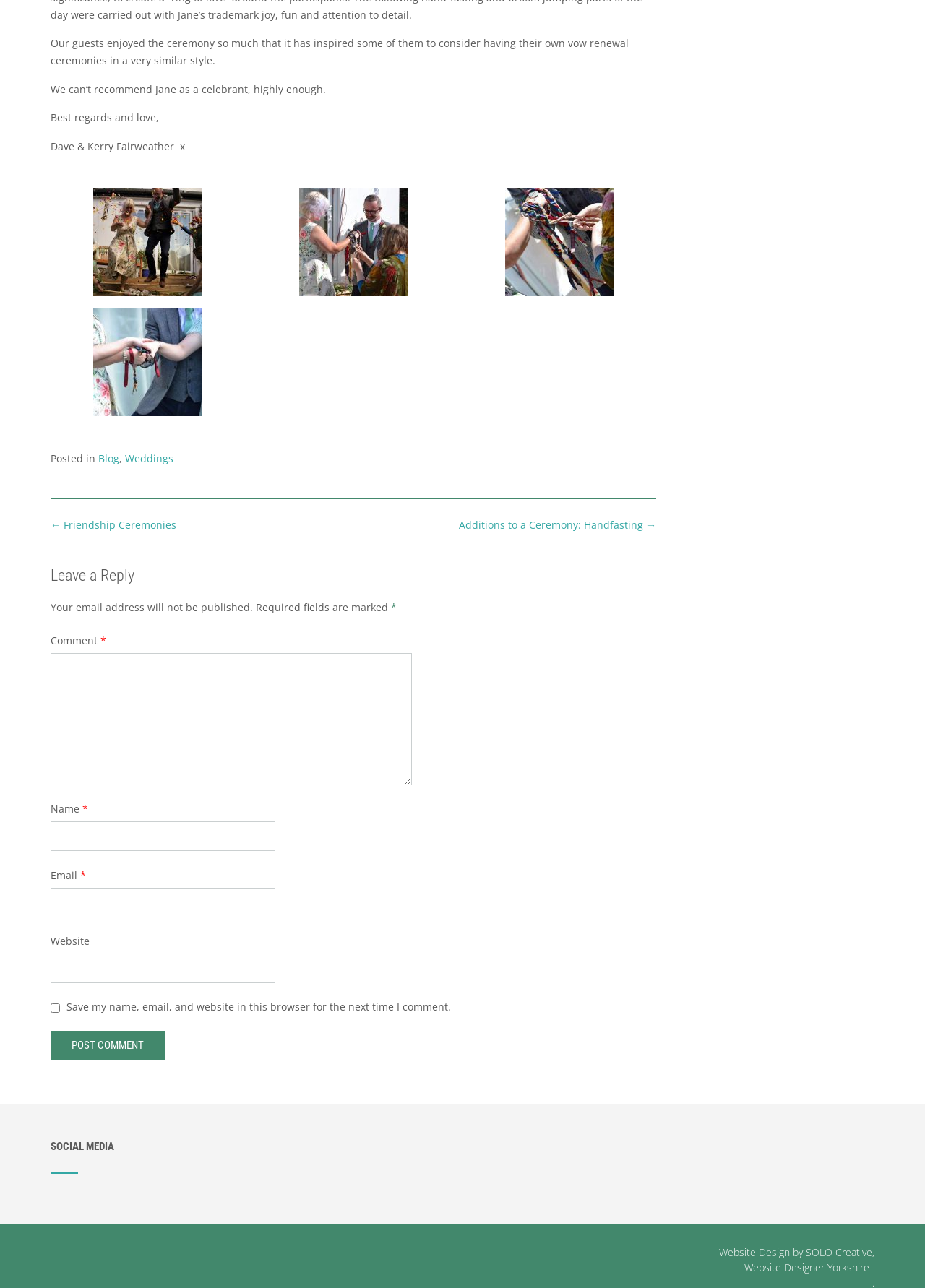Respond to the question below with a concise word or phrase:
What is the topic of the blog post?

Weddings